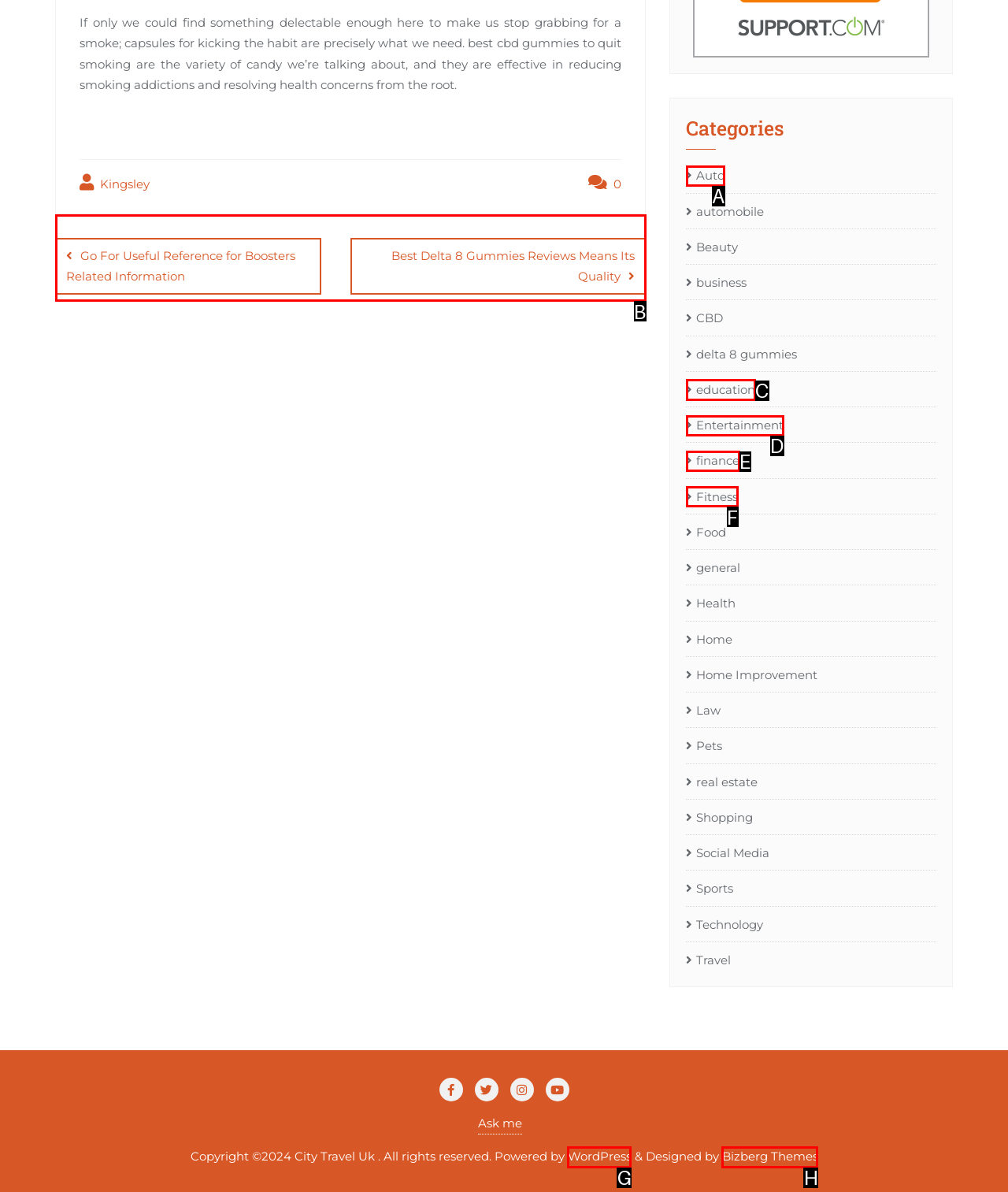Identify the correct UI element to click for the following task: Click on the 'Posts' navigation Choose the option's letter based on the given choices.

B